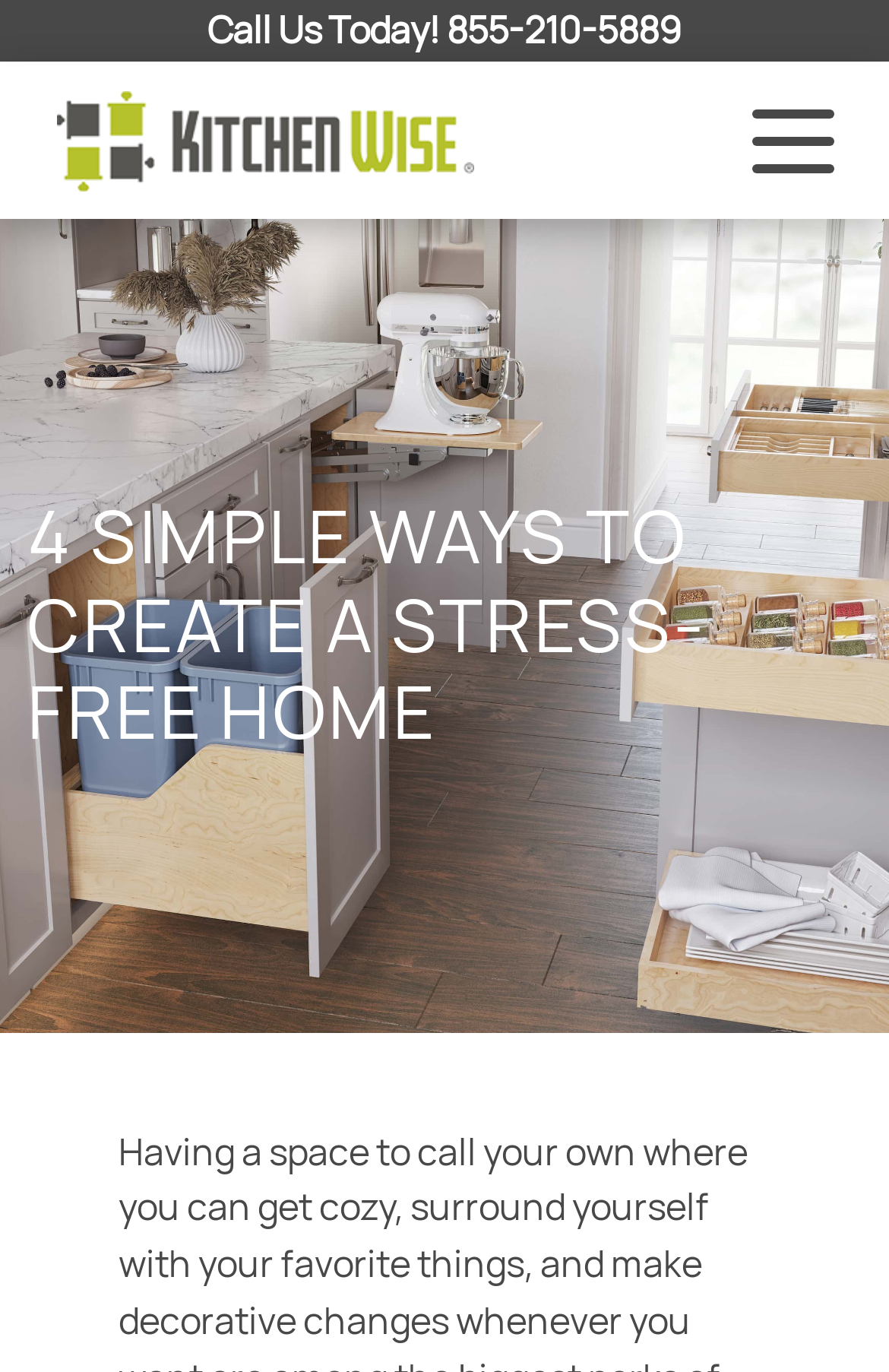Locate and extract the headline of this webpage.

4 SIMPLE WAYS TO CREATE A STRESS-FREE HOME